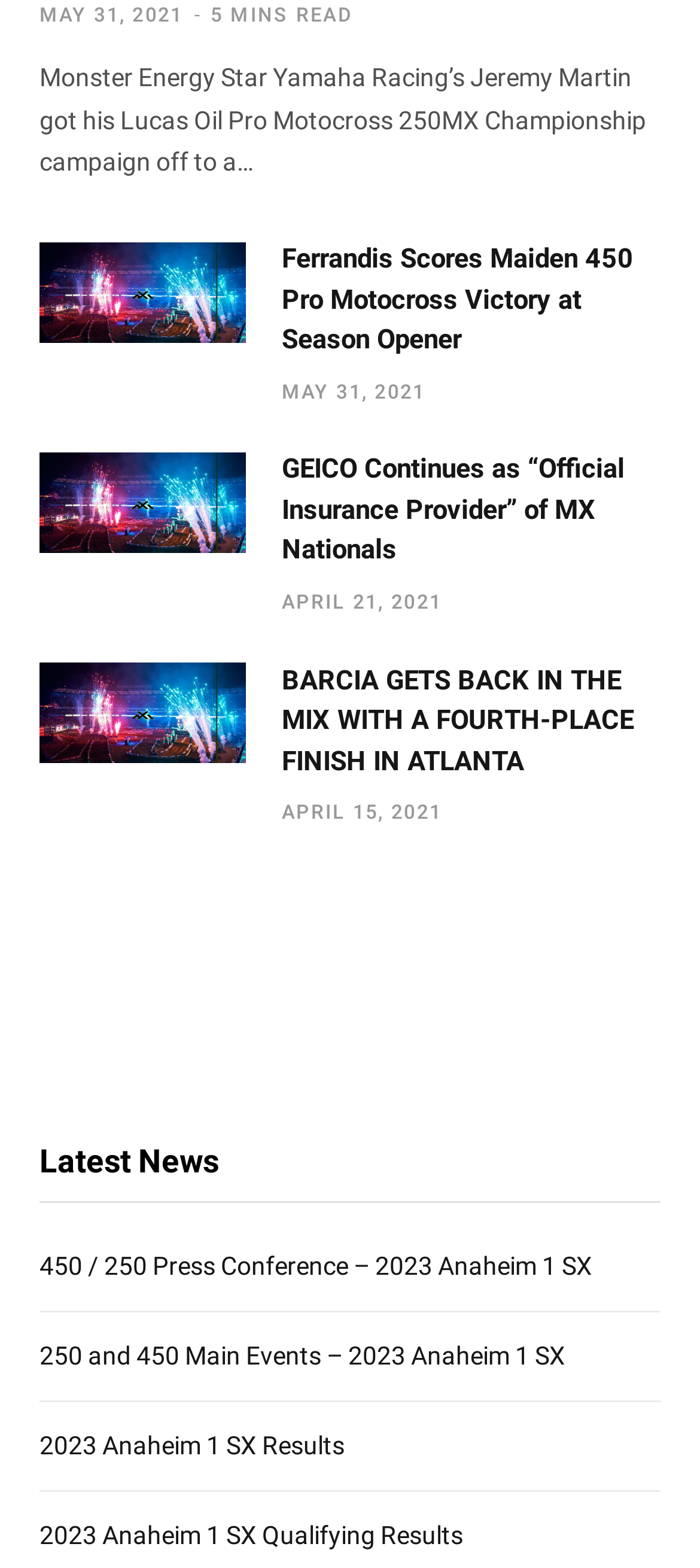Using the description "April 21, 2021", locate and provide the bounding box of the UI element.

[0.403, 0.377, 0.632, 0.391]